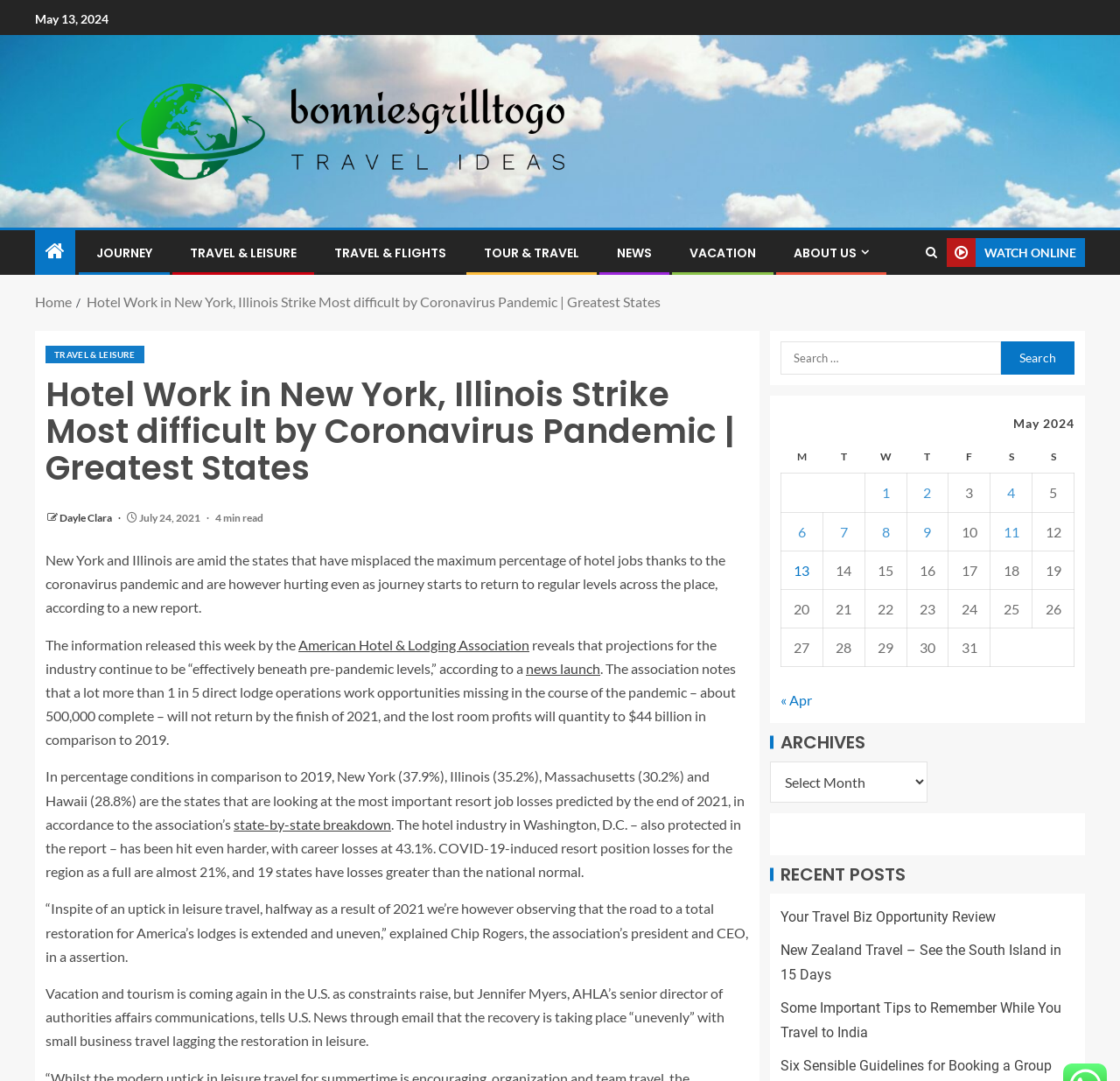Please find the bounding box coordinates of the element that you should click to achieve the following instruction: "Search for something". The coordinates should be presented as four float numbers between 0 and 1: [left, top, right, bottom].

[0.688, 0.306, 0.969, 0.356]